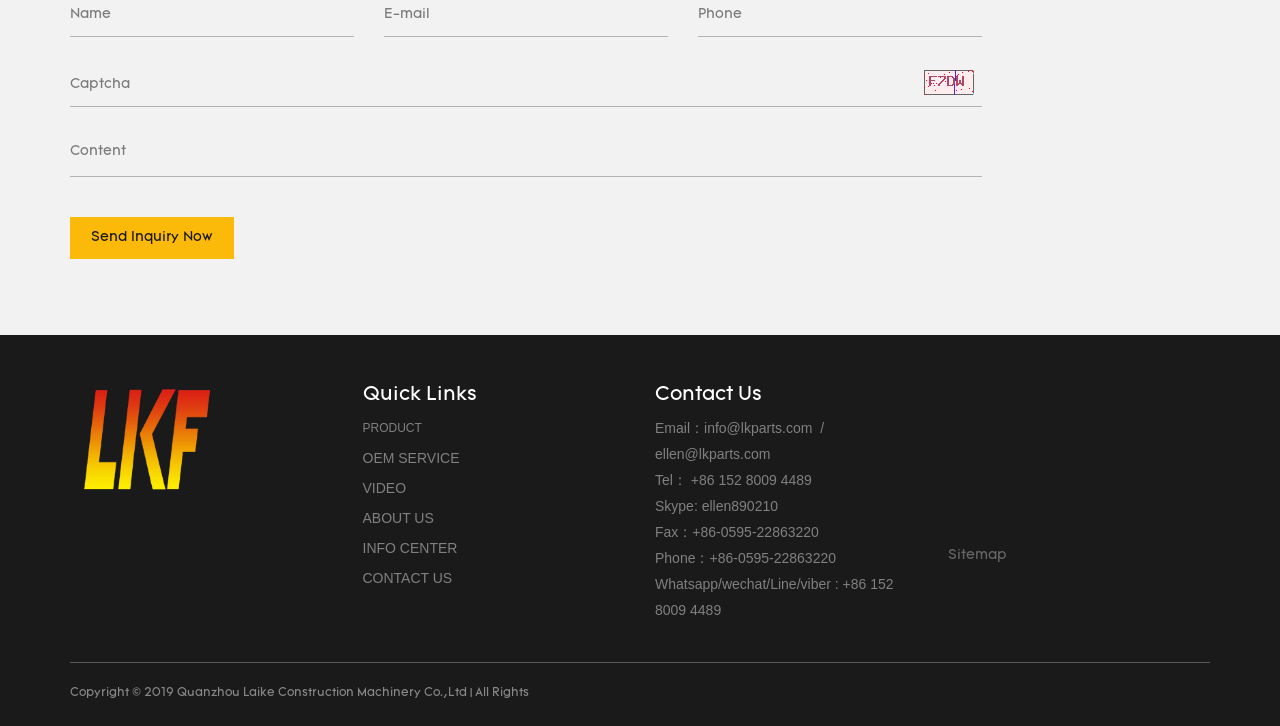Answer the following query concisely with a single word or phrase:
What is the copyright information provided at the bottom of the page?

2019 Quanzhou Laike Construction Machinery Co.,Ltd